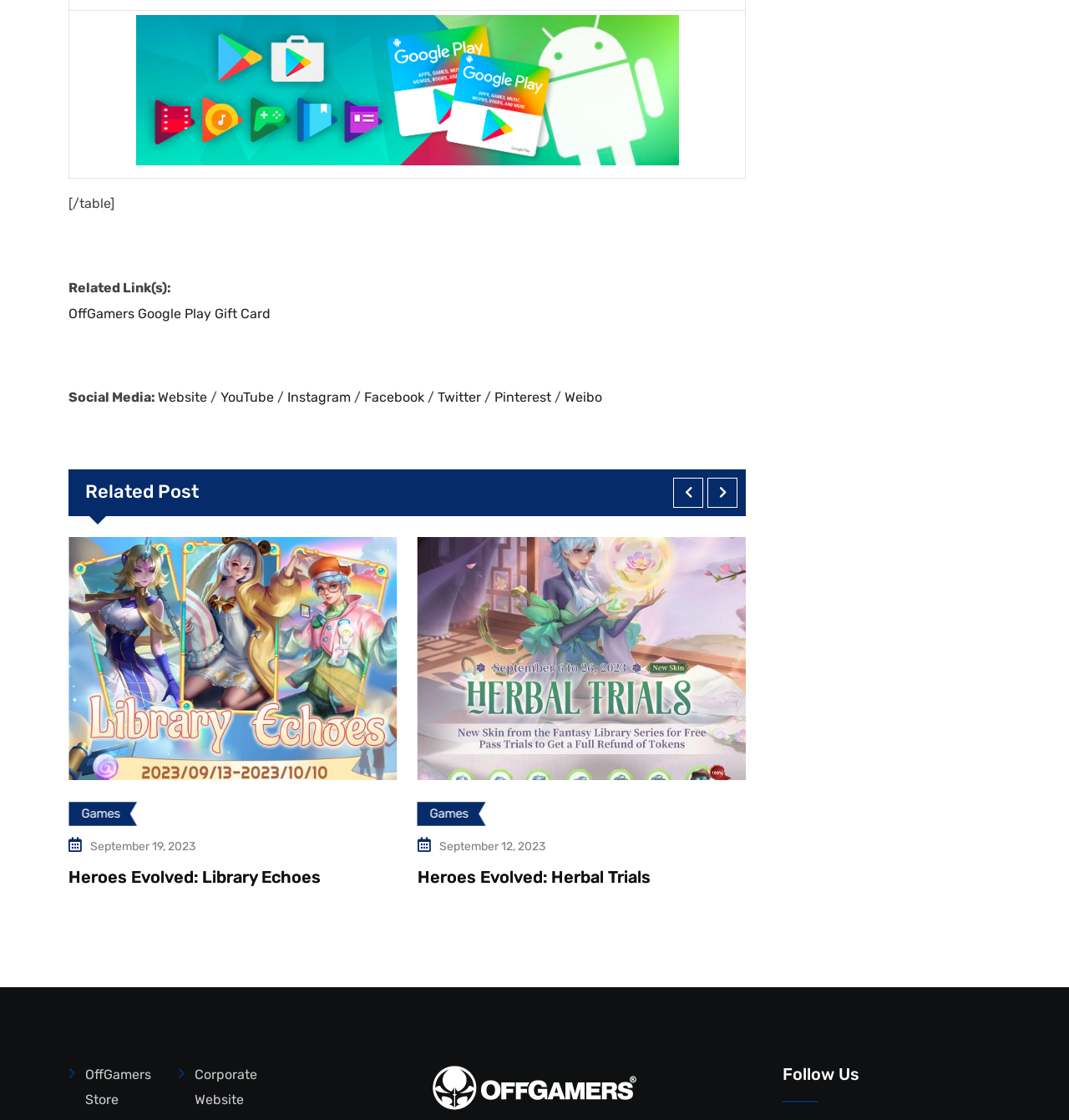Give a concise answer using one word or a phrase to the following question:
What is the date of the second related post?

November 28, 2023